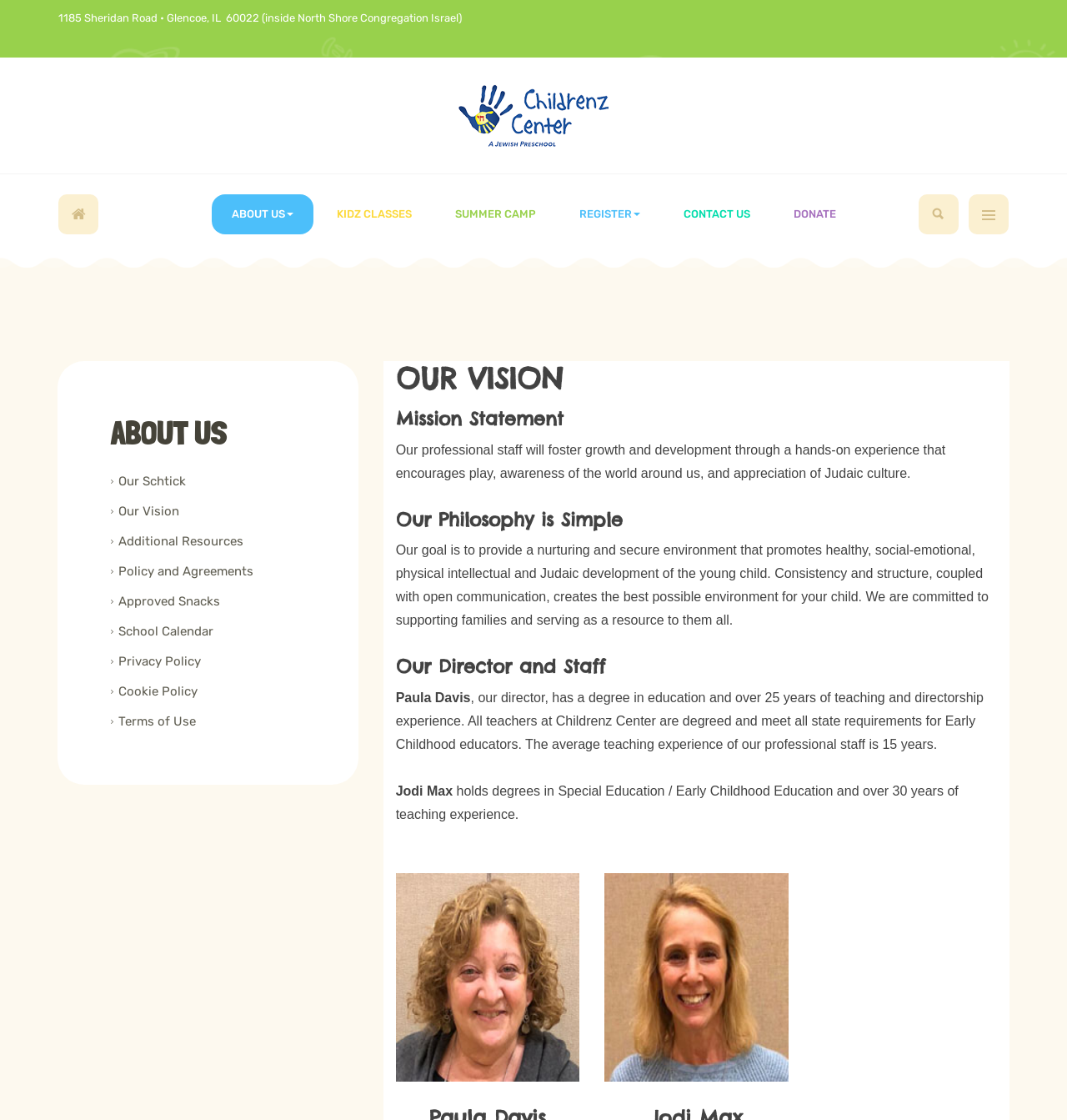Please provide a one-word or short phrase answer to the question:
What is the goal of Childrenz Center?

Provide nurturing environment